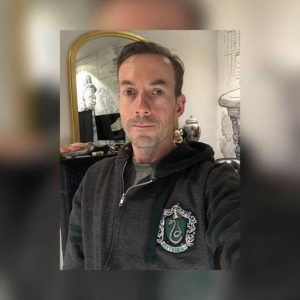What is the man's profession?
Based on the image content, provide your answer in one word or a short phrase.

Translator